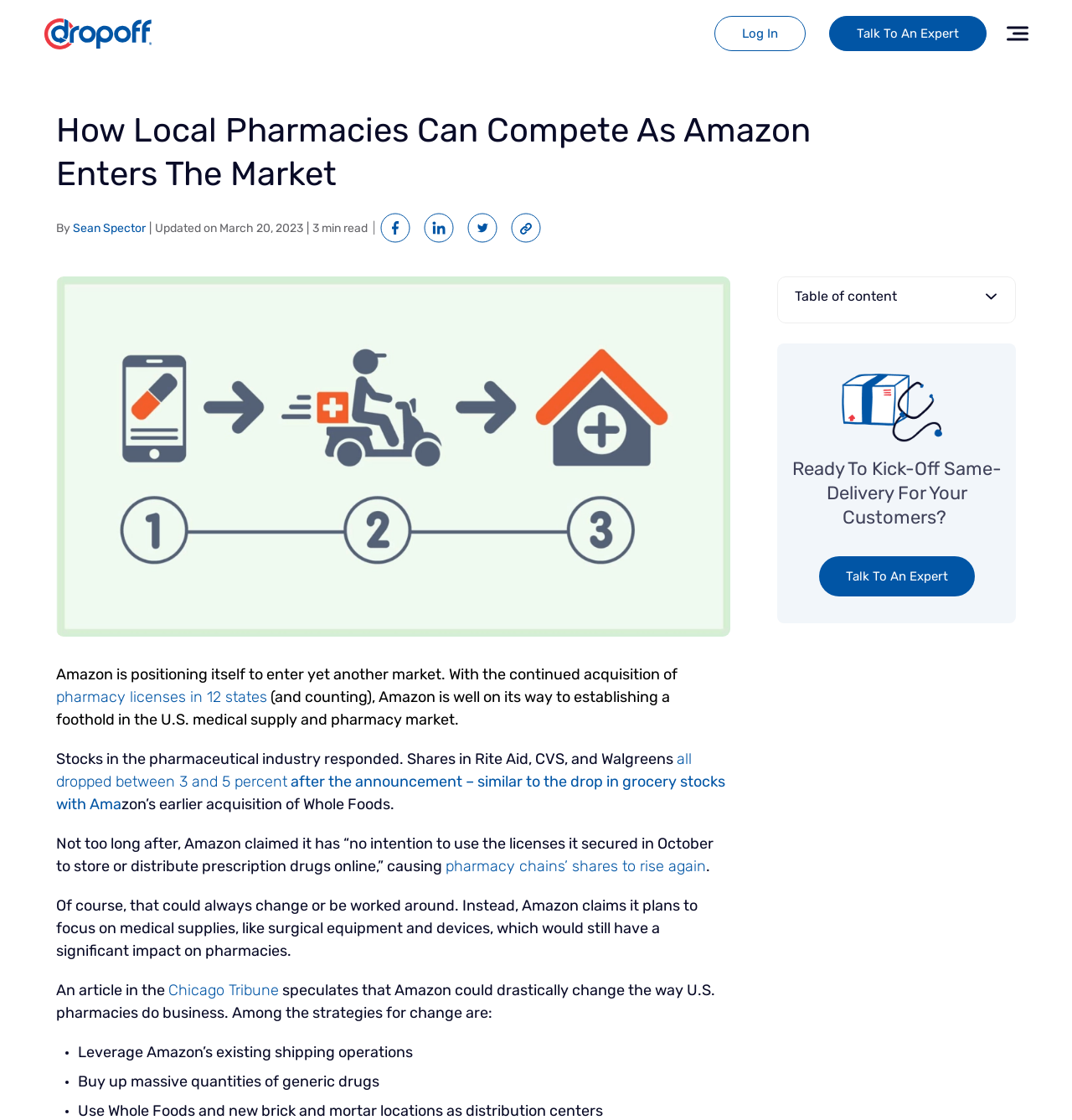Identify the bounding box coordinates for the UI element that matches this description: "Chicago Tribune".

[0.157, 0.876, 0.26, 0.892]